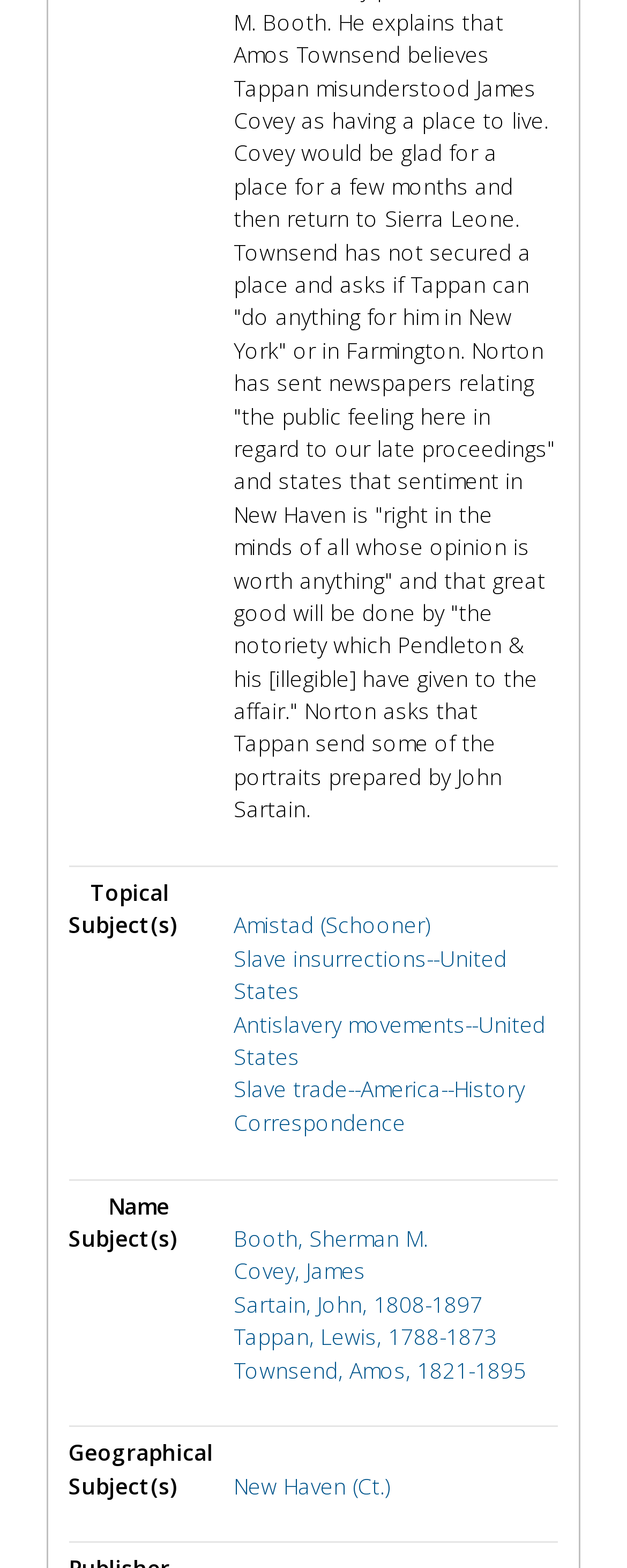Identify the coordinates of the bounding box for the element that must be clicked to accomplish the instruction: "Explore Slave insurrections in United States".

[0.373, 0.601, 0.809, 0.641]